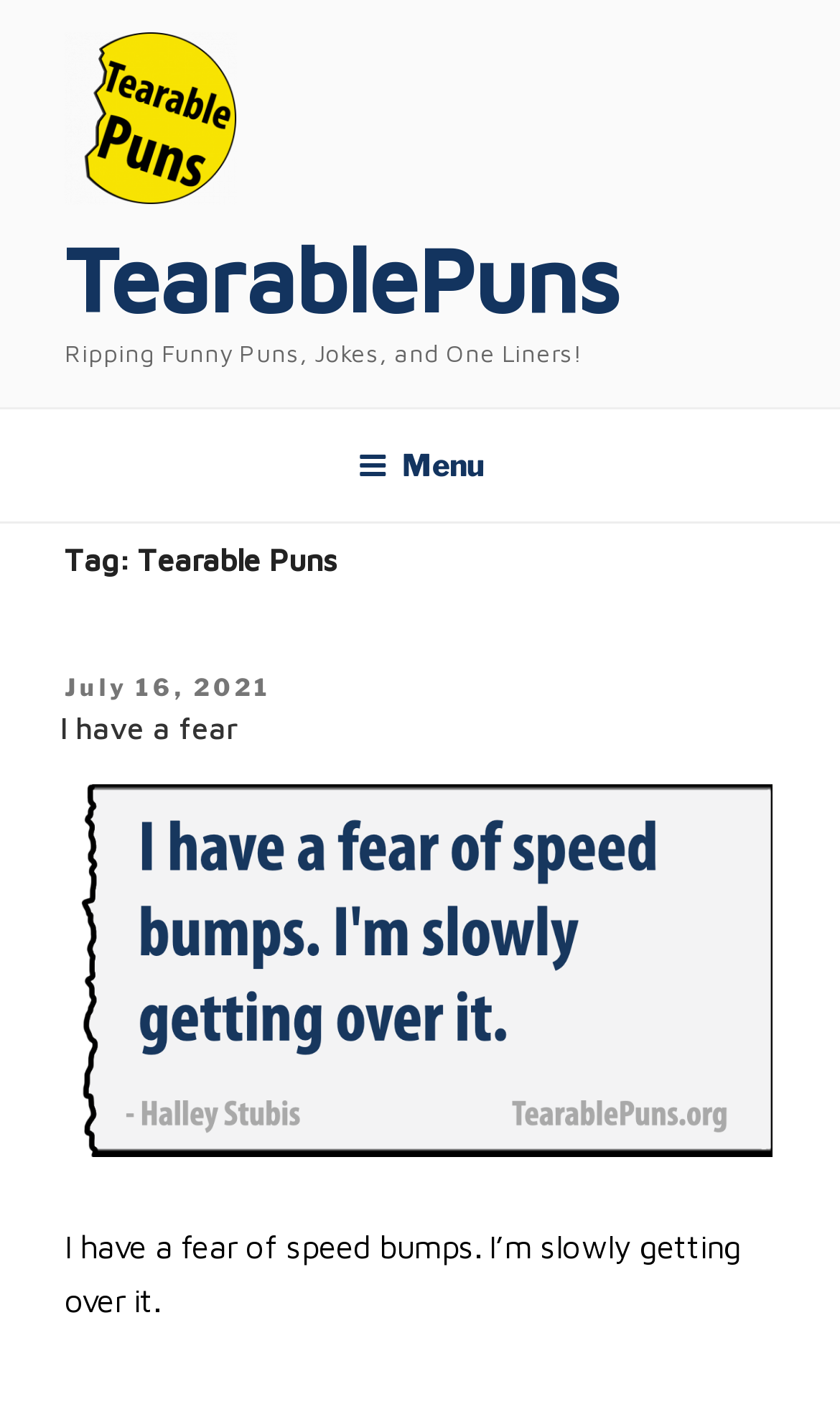Using the provided element description, identify the bounding box coordinates as (top-left x, top-left y, bottom-right x, bottom-right y). Ensure all values are between 0 and 1. Description: parent_node: TearablePuns

[0.077, 0.023, 0.321, 0.157]